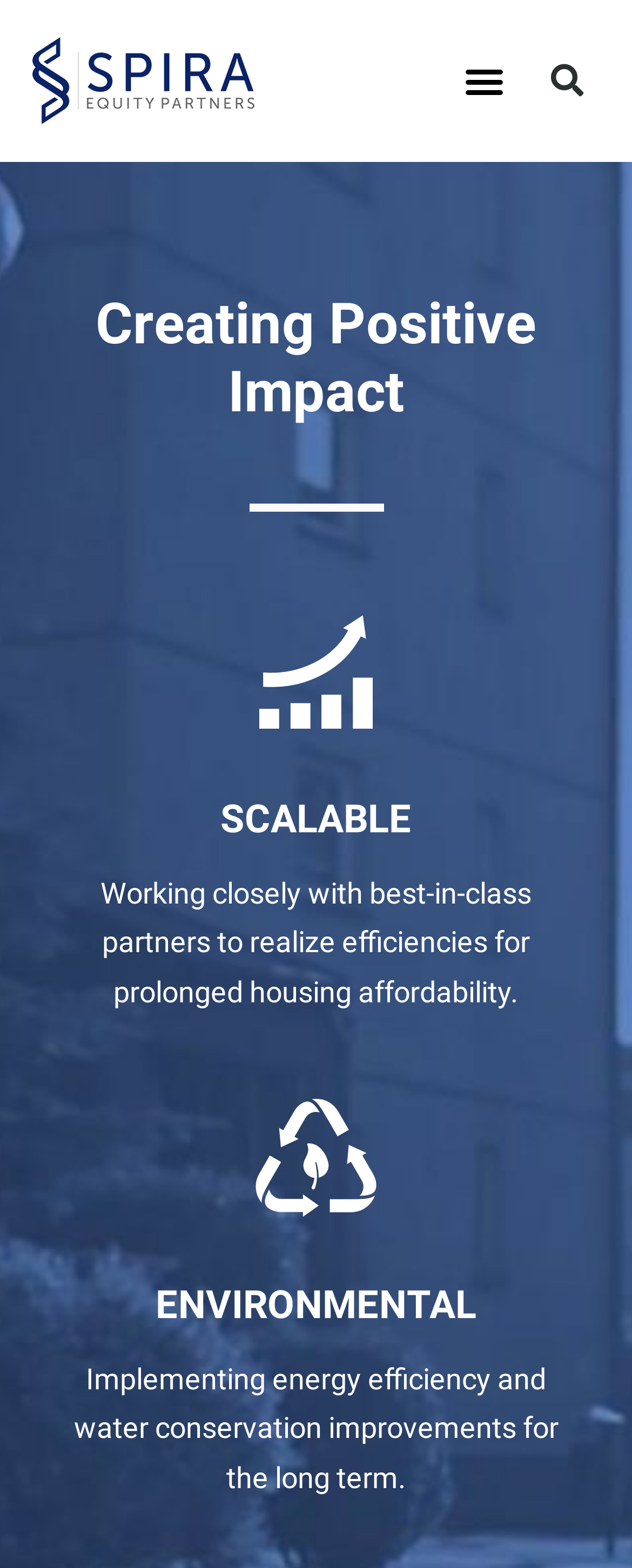Determine the bounding box for the described UI element: "24 mayo 2023".

None